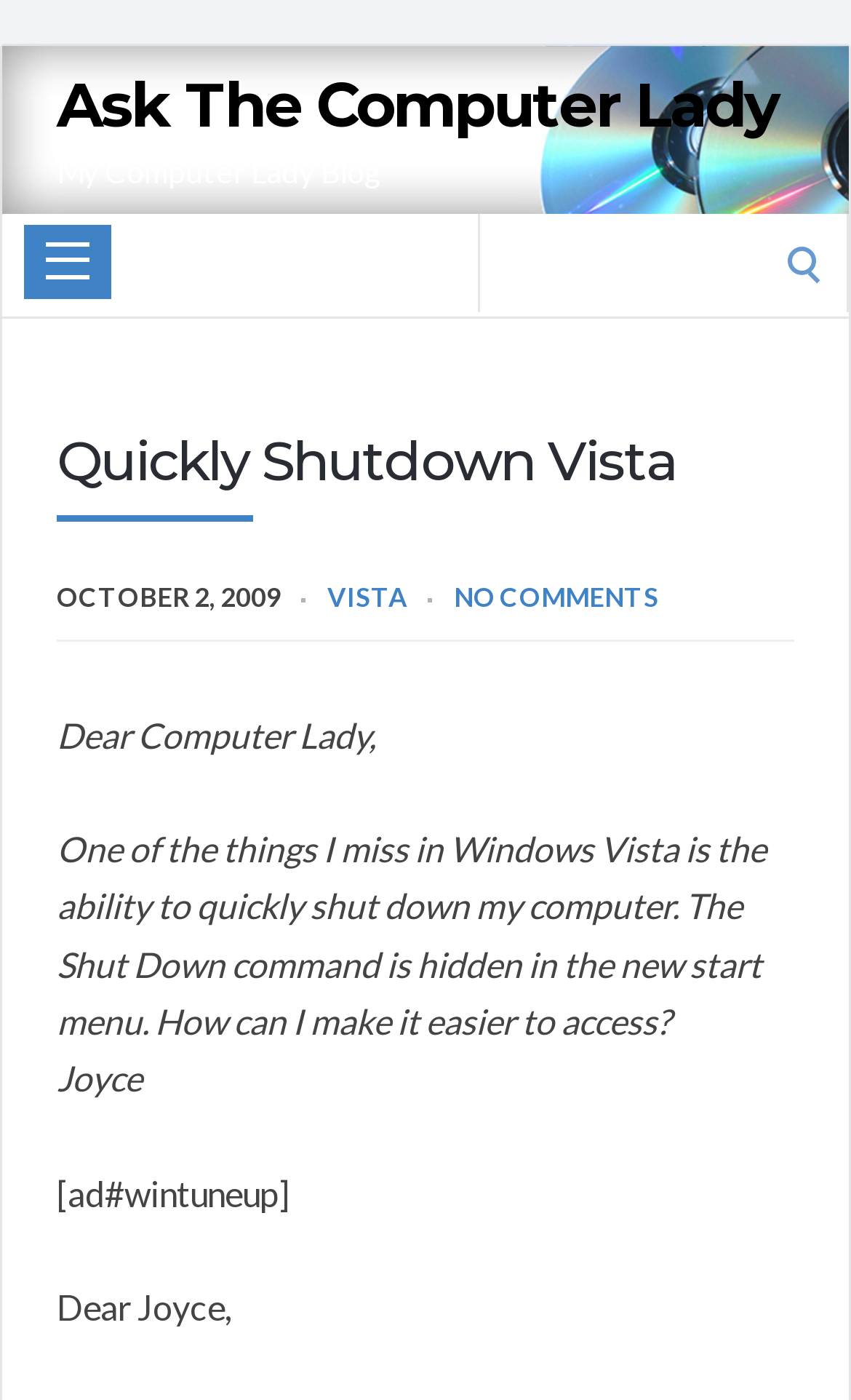Please answer the following question as detailed as possible based on the image: 
What is the date of the article?

I found the date of the article by looking at the static text element that says 'OCTOBER 2, 2009' which is located below the main heading 'Quickly Shutdown Vista'.